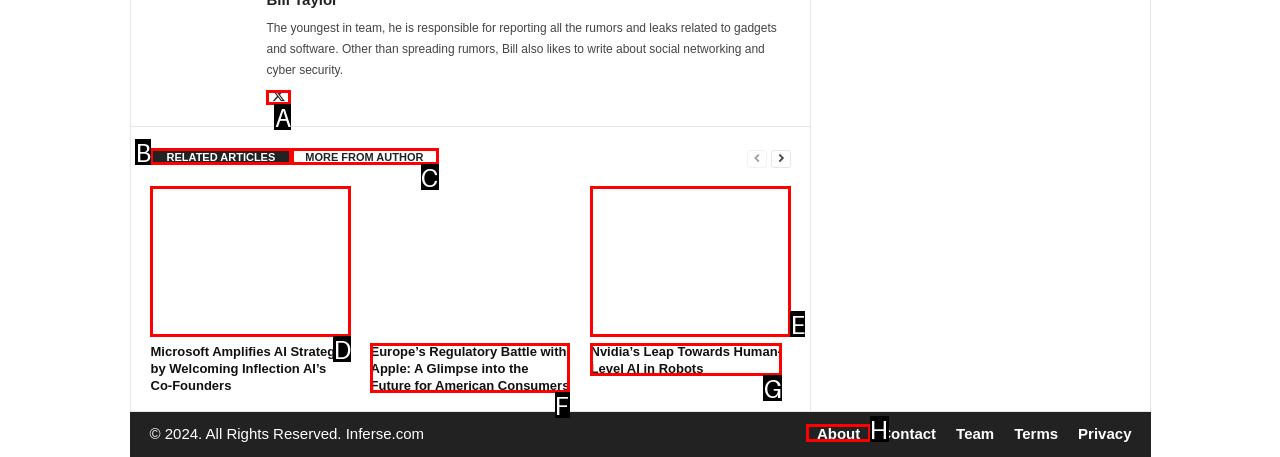Which HTML element should be clicked to fulfill the following task: View the full text?
Reply with the letter of the appropriate option from the choices given.

None